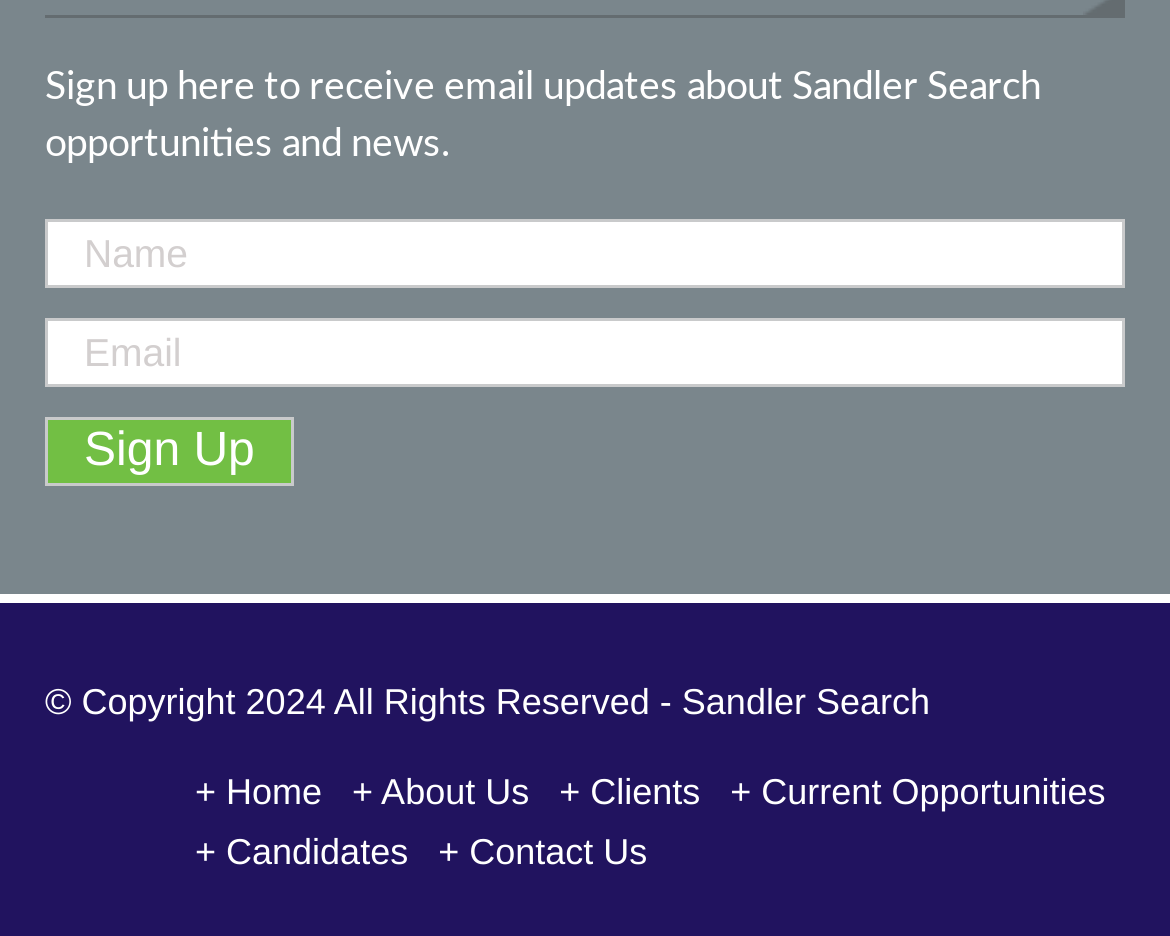Please find the bounding box coordinates of the clickable region needed to complete the following instruction: "Contact us". The bounding box coordinates must consist of four float numbers between 0 and 1, i.e., [left, top, right, bottom].

[0.375, 0.889, 0.553, 0.934]